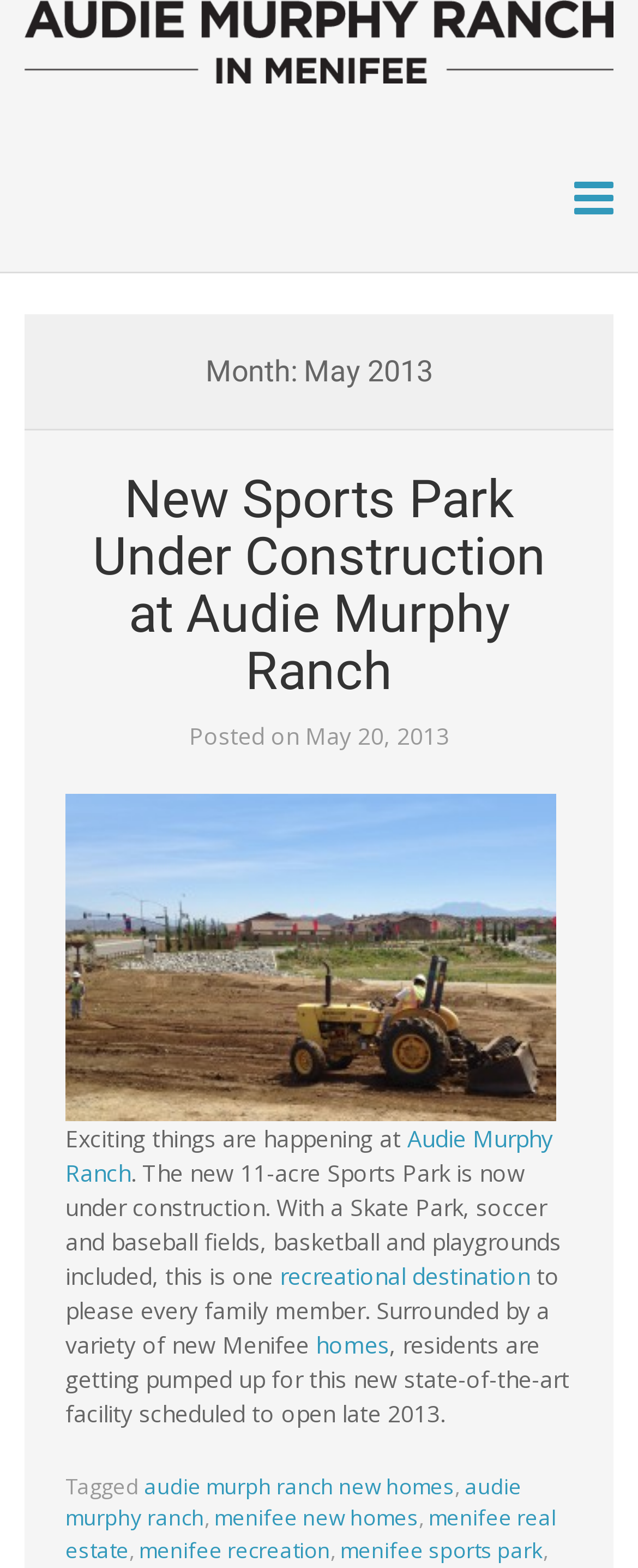What is the expected completion date of the Sports Park?
We need a detailed and meticulous answer to the question.

I found the expected completion date of the Sports Park by reading the text content of the blog post which mentions 'scheduled to open late 2013'.